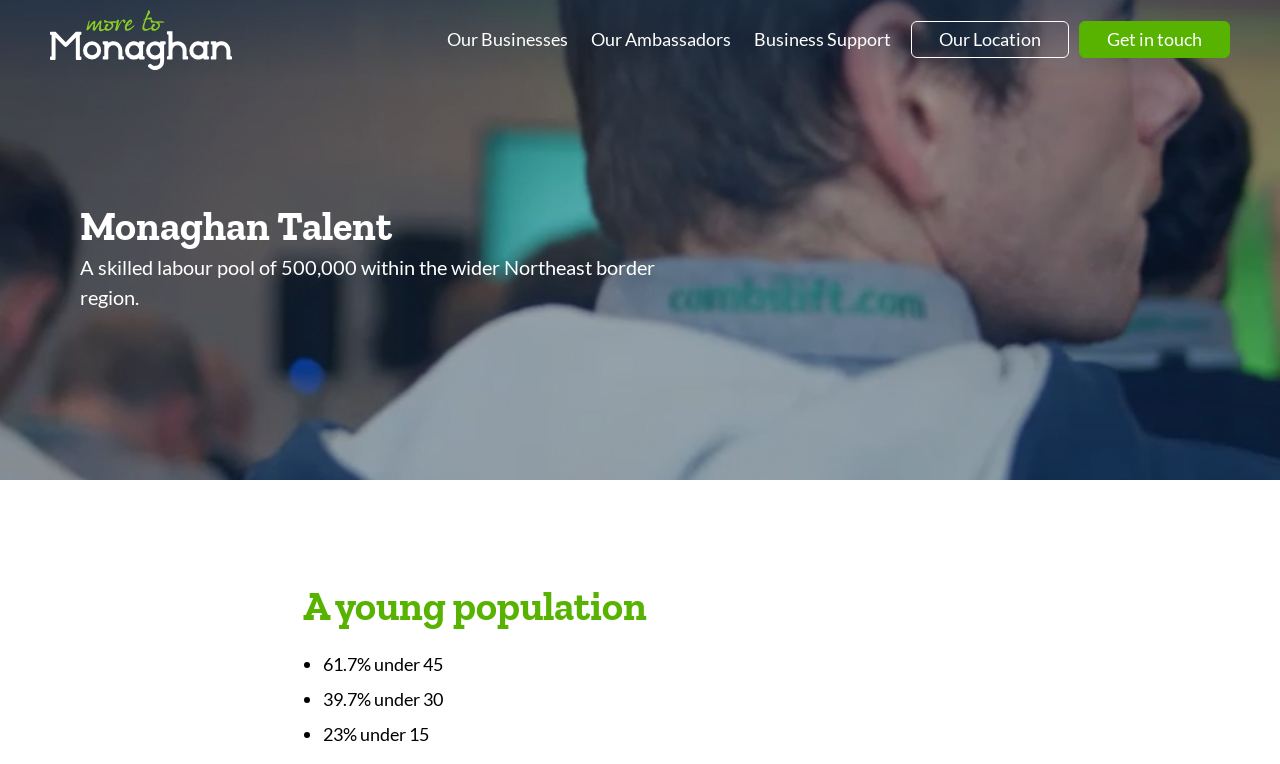What is the region's skilled labour pool size?
Please answer the question as detailed as possible.

I found the answer by reading the text that says 'A skilled labour pool of 500,000 within the wider Northeast border region'.